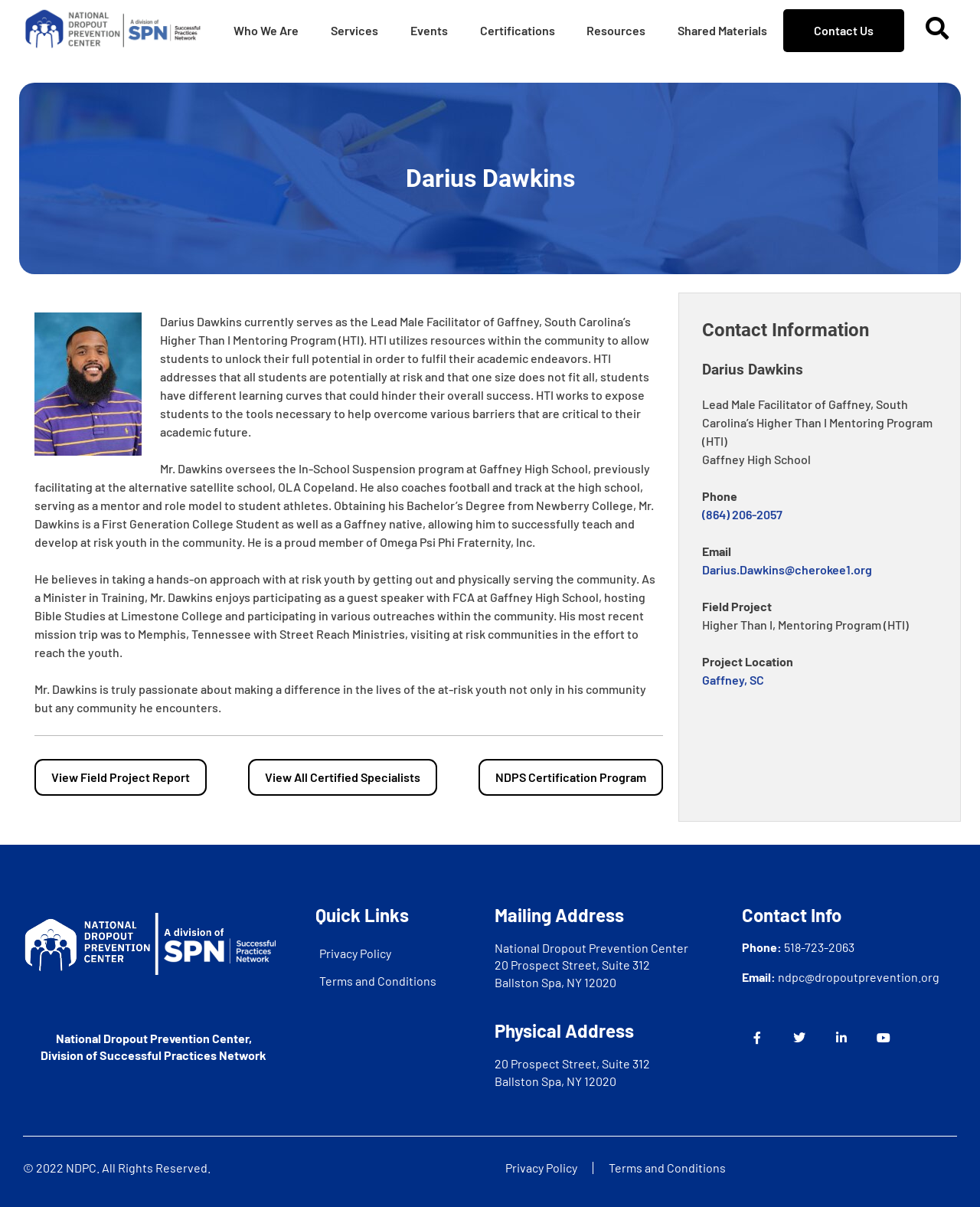Specify the bounding box coordinates of the region I need to click to perform the following instruction: "View Field Project Report". The coordinates must be four float numbers in the range of 0 to 1, i.e., [left, top, right, bottom].

[0.035, 0.629, 0.211, 0.659]